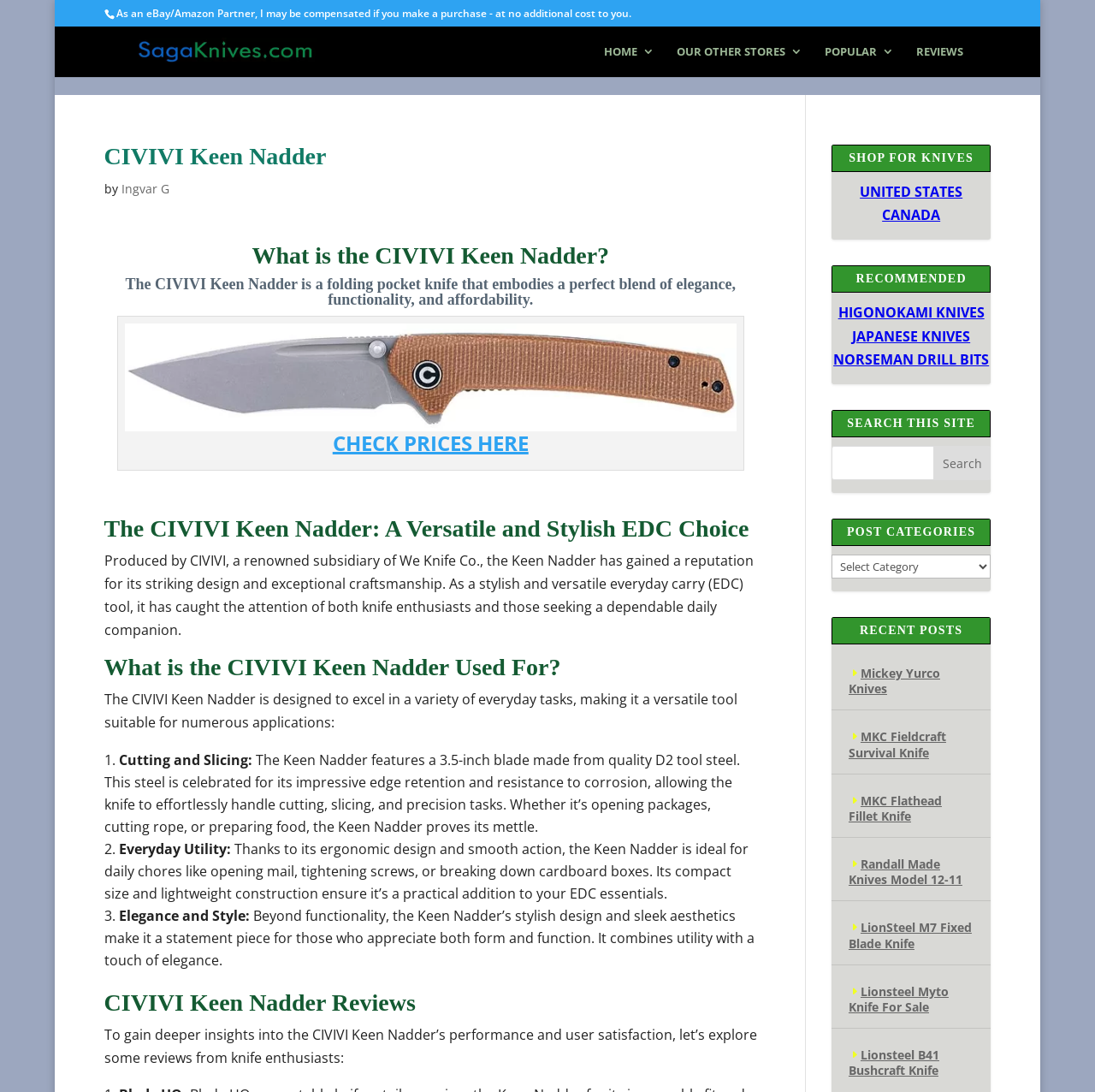Provide the bounding box coordinates of the area you need to click to execute the following instruction: "Visit the 'OUR OTHER STORES' page".

[0.618, 0.042, 0.733, 0.071]